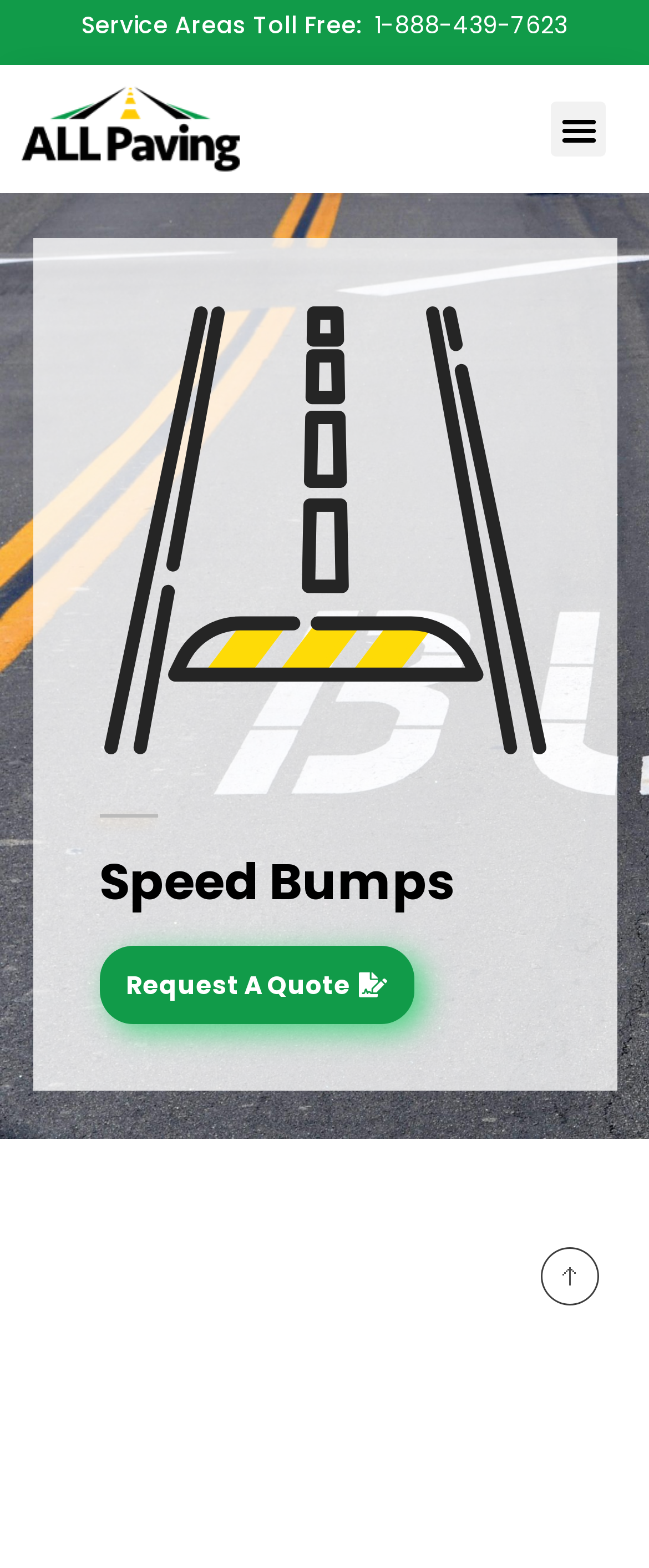Locate the bounding box coordinates for the element described below: "Request A Quote". The coordinates must be four float values between 0 and 1, formatted as [left, top, right, bottom].

[0.153, 0.604, 0.637, 0.654]